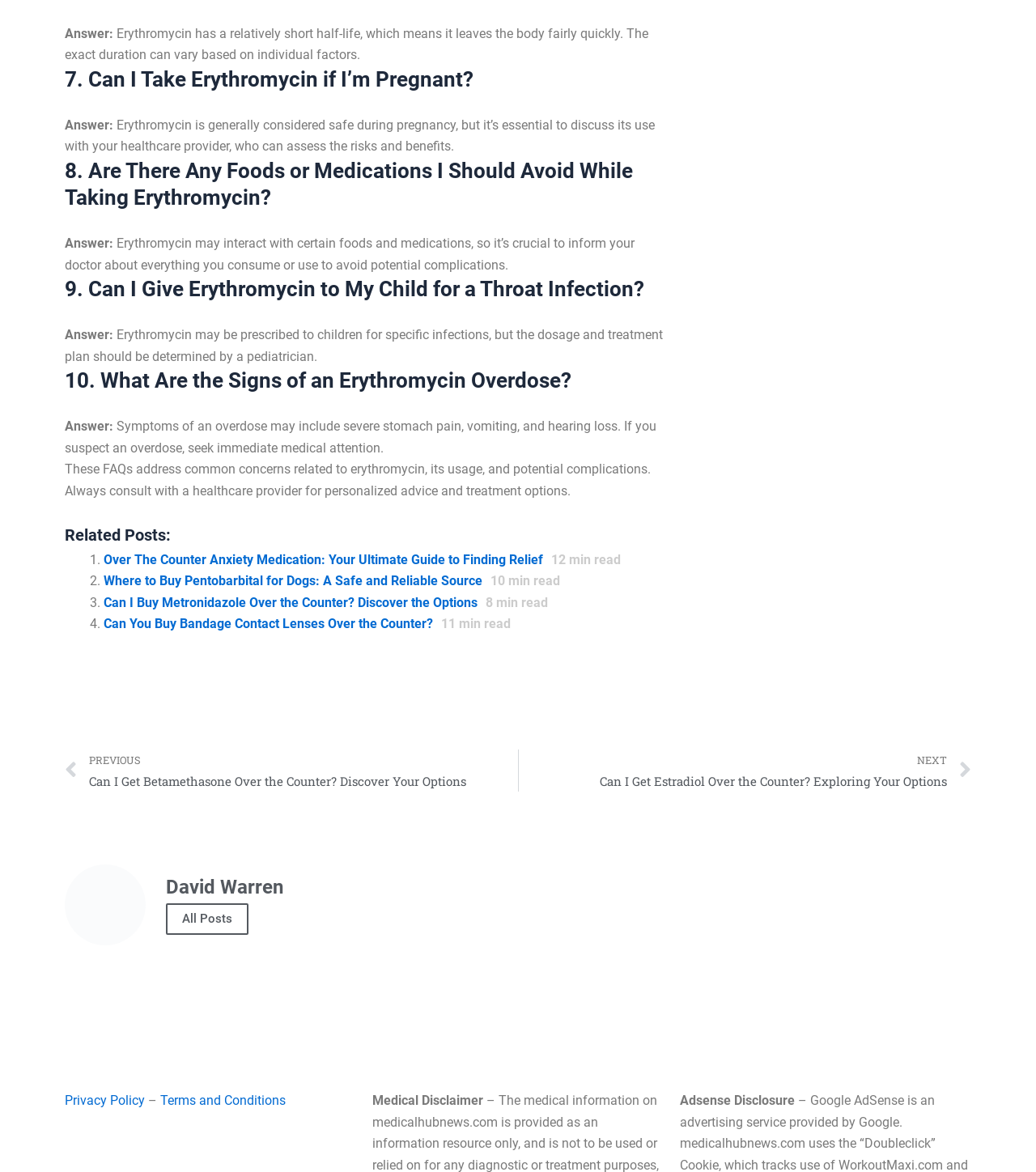Please find the bounding box coordinates of the clickable region needed to complete the following instruction: "Click on 'NEXT Can I Get Estradiol Over the Counter? Exploring Your Options Next'". The bounding box coordinates must consist of four float numbers between 0 and 1, i.e., [left, top, right, bottom].

[0.5, 0.639, 0.938, 0.676]